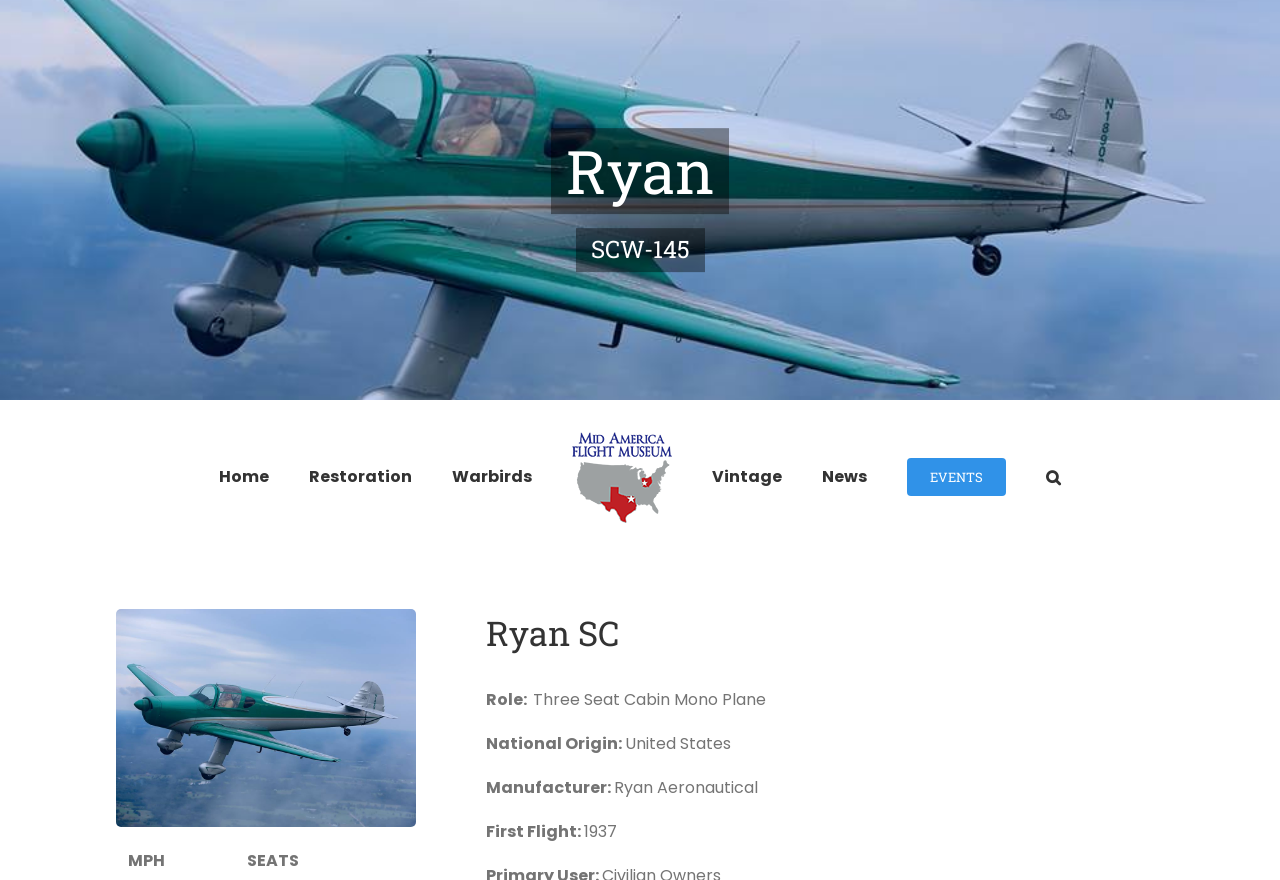Answer succinctly with a single word or phrase:
What is the role of the Ryan SC?

Three Seat Cabin Mono Plane